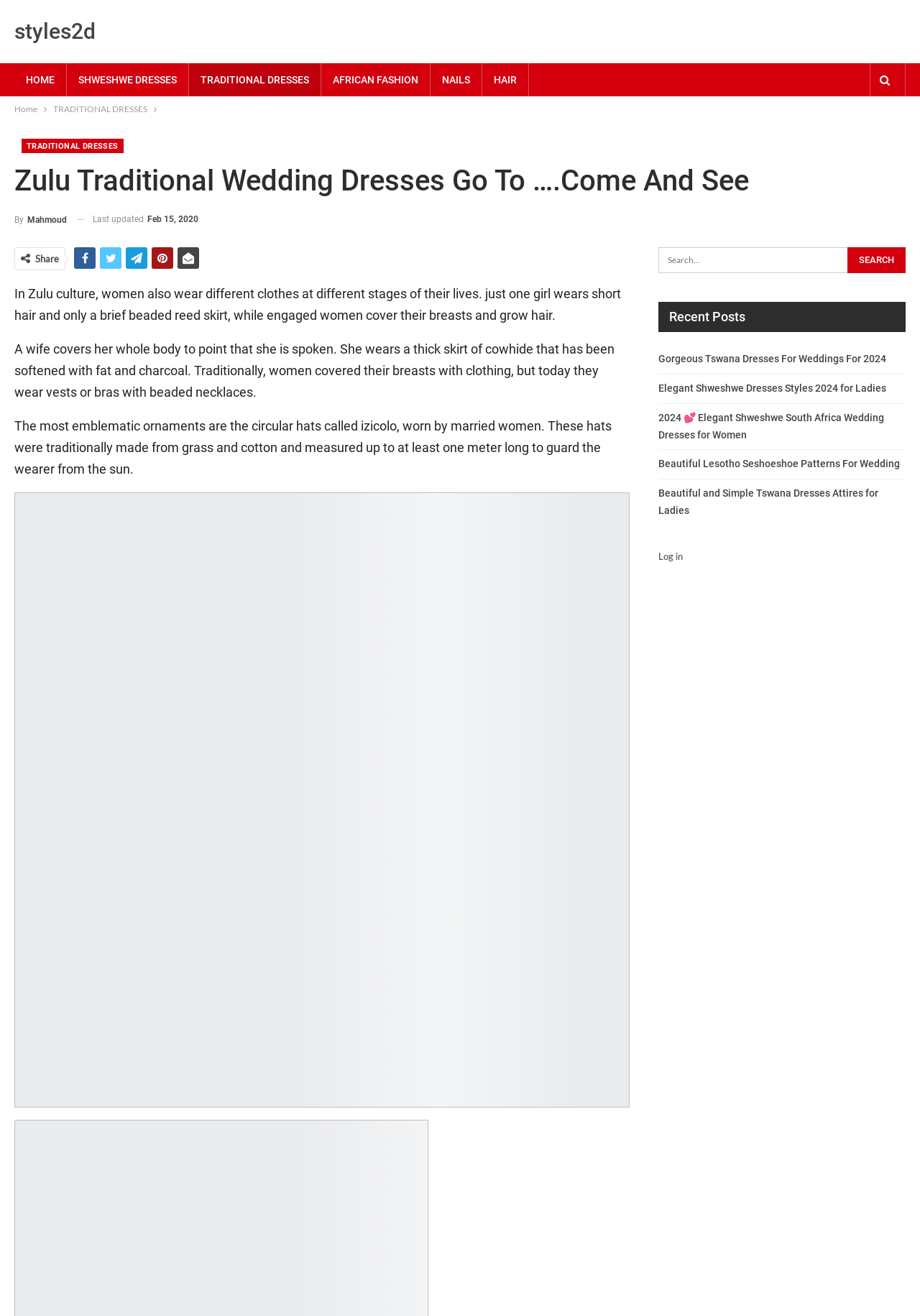Identify the bounding box for the element characterized by the following description: "TRADITIONAL DRESSES".

[0.058, 0.077, 0.16, 0.089]